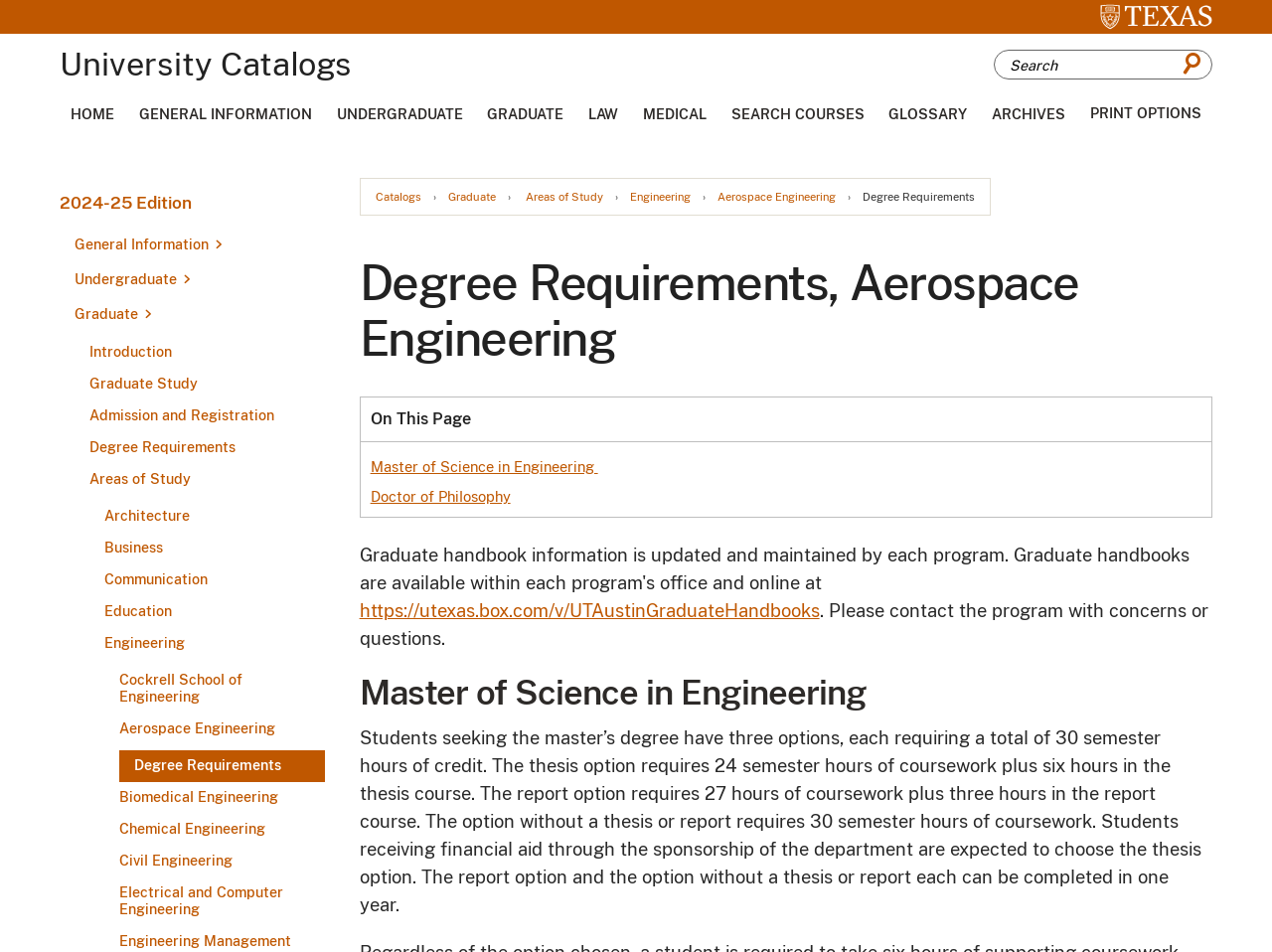Create an elaborate caption that covers all aspects of the webpage.

The webpage is about the degree requirements for Aerospace Engineering at The University of Texas at Austin. At the top, there is a pre-header section with a UTexas logo and a search catalog feature. Below that, there is a secondary section with links to various university catalogs, including HOME, GENERAL INFORMATION, UNDERGRADUATE, GRADUATE, LAW, MEDICAL, SEARCH COURSES, GLOSSARY, and ARCHIVES.

On the left side, there is a navigation menu with breadcrumbs, showing the path from Catalogs to Graduate to Areas of Study to Engineering to Aerospace Engineering, and finally to Degree Requirements. 

The main content of the page is divided into sections. The first section is an introduction to the degree requirements, with links to related topics such as Introduction, Graduate Study, Admission and Registration, and Areas of Study. 

The next section is about the degree requirements for Aerospace Engineering, with links to specific programs such as Master of Science in Engineering and Doctor of Philosophy. There is also a link to a graduate handbook and a note about contacting the program with concerns or questions.

The final section is a detailed description of the Master of Science in Engineering program, including the three options for completing the degree: thesis, report, or no thesis or report. The text explains the coursework and credit requirements for each option.